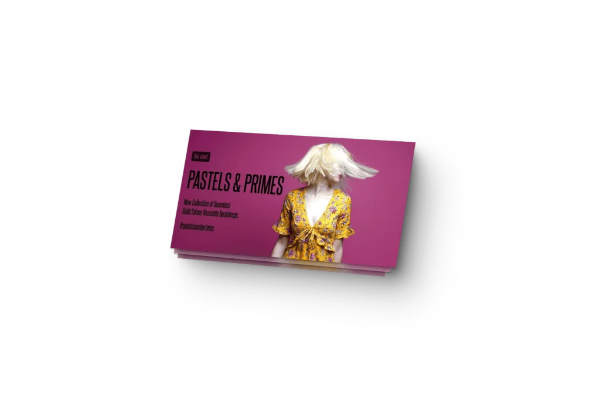Please examine the image and provide a detailed answer to the question: What is the collection described as?

The collection is described as 'A New Collection of Textures', suggesting that it includes various visually appealing elements, possibly for use in graphic design or social media applications. This description highlights the creative nature of the collection and its potential uses.